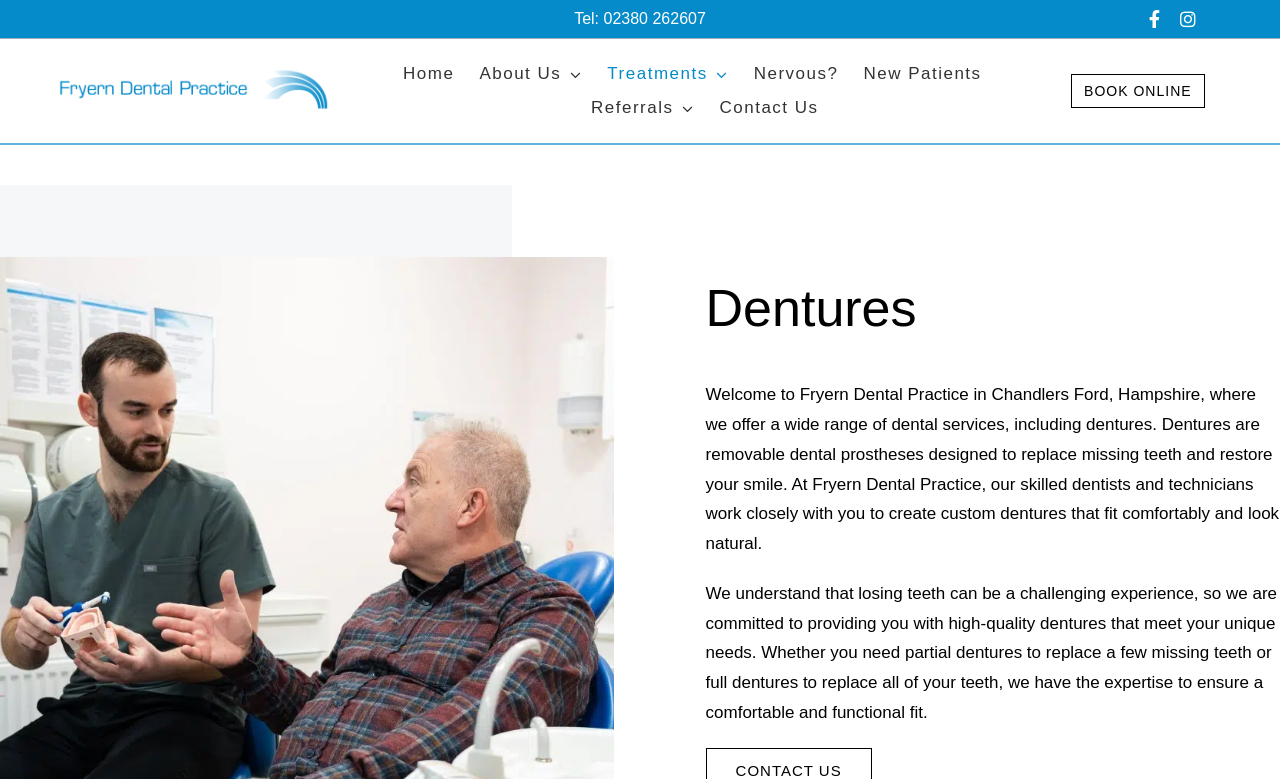Identify the bounding box of the UI element described as follows: "Book Online". Provide the coordinates as four float numbers in the range of 0 to 1 [left, top, right, bottom].

[0.837, 0.094, 0.941, 0.139]